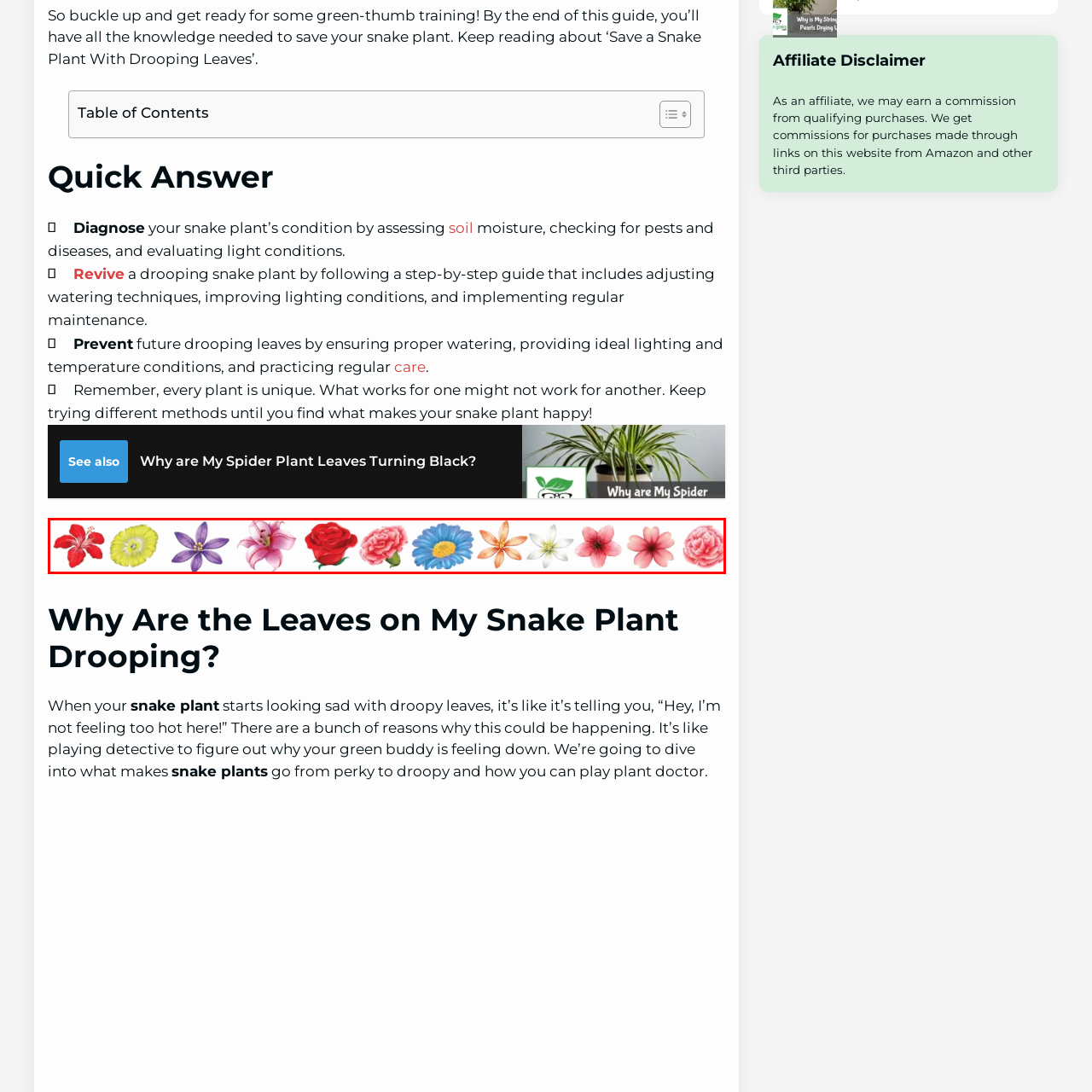Elaborate on the visual details of the image contained within the red boundary.

This vibrant image showcases a delightful array of flowers, each displaying unique colors and shapes, emphasizing the beauty of nature. From the bold red hibiscus on the far left to the soft pink blossoms on the far right, the composition features various floral types, including a striking rose and a cheerful daisy. This floral lineup not only captivates with its aesthetic charm but also reflects the diverse beauty of flowering plants, making it an ideal visual accompaniment to discussions on plant care and gardening tips, particularly in the context of nurturing and reviving plants like snake plants that may struggle with drooping leaves.